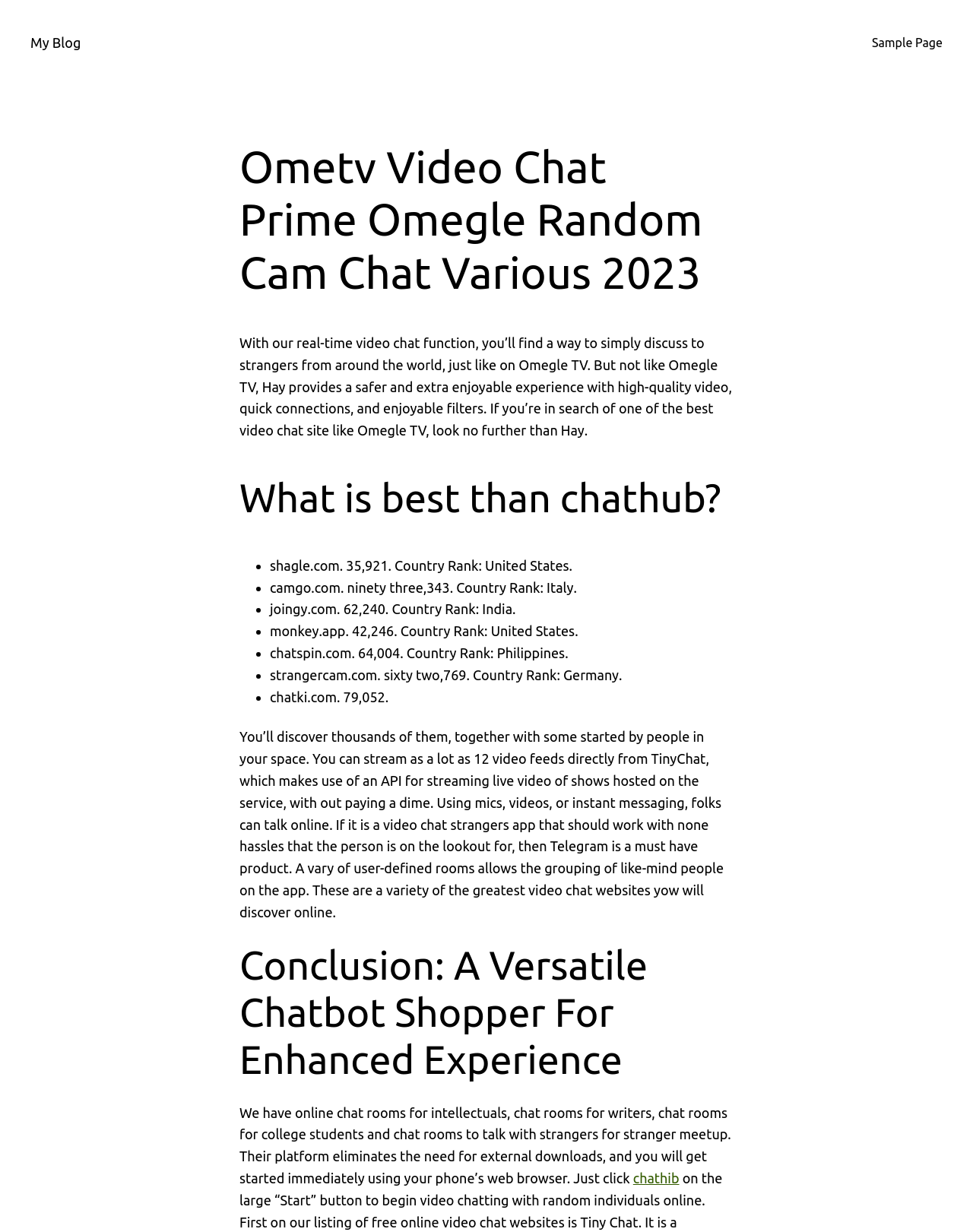Generate a comprehensive description of the webpage content.

The webpage is about Ometv Video Chat Prime Omegle Random Cam Chat Various 2023, a video chat platform. At the top left, there is a link to "My Blog". On the top right, there is a link to "Sample Page". 

Below the top links, there is a heading that repeats the title of the webpage. Following the heading, there is a paragraph of text that describes the video chat function, comparing it to Omegle TV and highlighting its safety and enjoyable features.

Next, there is a heading "What is best than chathub?" followed by a list of four websites with their country ranks, including shagle.com, camgo.com, joingy.com, and monkey.app. 

Below the list, there is another paragraph of text that describes the features of TinyChat, a video chat platform that allows users to stream up to 12 video feeds directly. The text also mentions Telegram, a video chat strangers app that allows users to talk online using mics, videos, or instant messaging.

Further down, there is a heading "Conclusion: A Versatile Chatbot Shopper For Enhanced Experience". Below the heading, there is a paragraph of text that describes various online chat rooms, including those for intellectuals, writers, students, and strangers. The text also mentions a platform that eliminates the need for external downloads and allows users to get started immediately using their phone's web browser. 

At the bottom right, there is a link to "chathib".